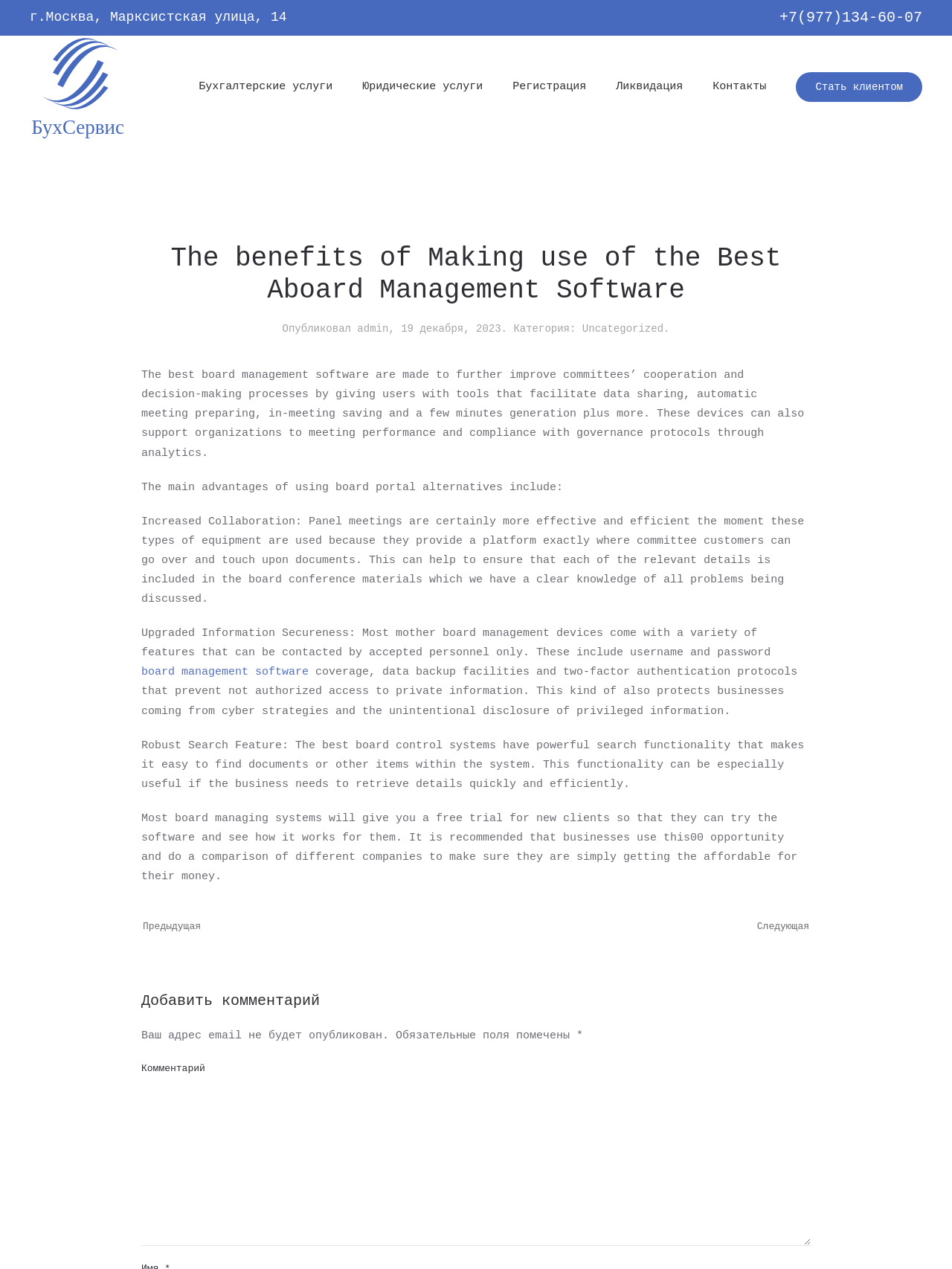Locate the bounding box coordinates of the UI element described by: "board management software". Provide the coordinates as four float numbers between 0 and 1, formatted as [left, top, right, bottom].

[0.148, 0.525, 0.325, 0.536]